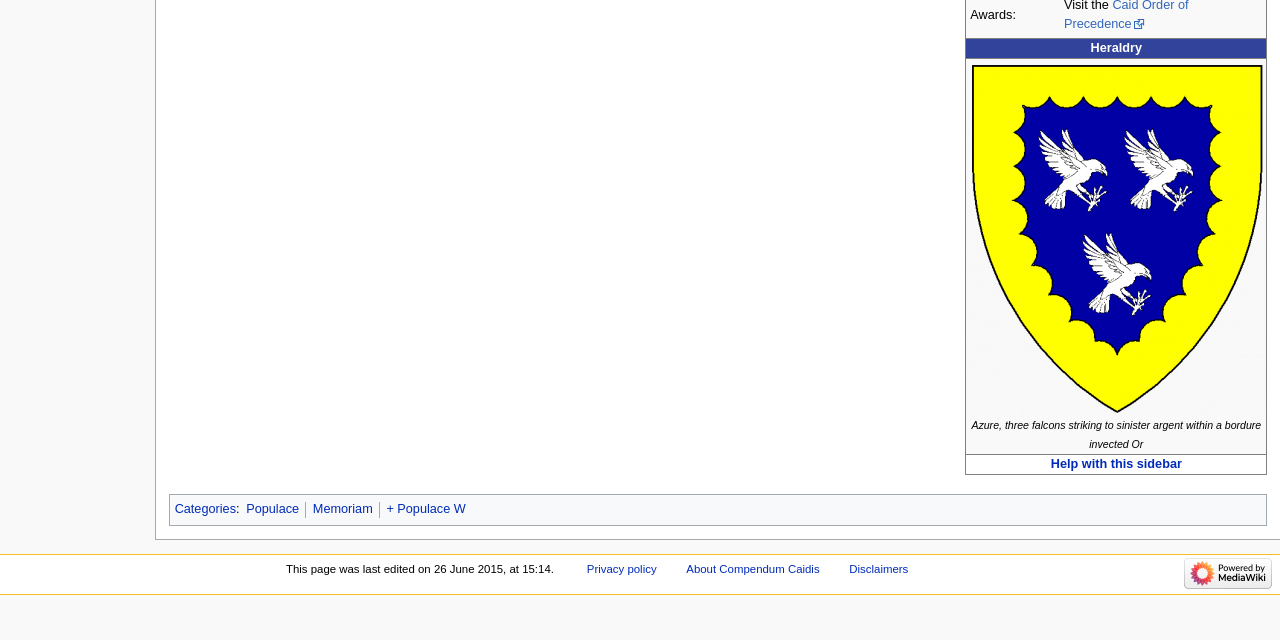Provide the bounding box coordinates in the format (top-left x, top-left y, bottom-right x, bottom-right y). All values are floating point numbers between 0 and 1. Determine the bounding box coordinate of the UI element described as: Categories

[0.136, 0.785, 0.184, 0.807]